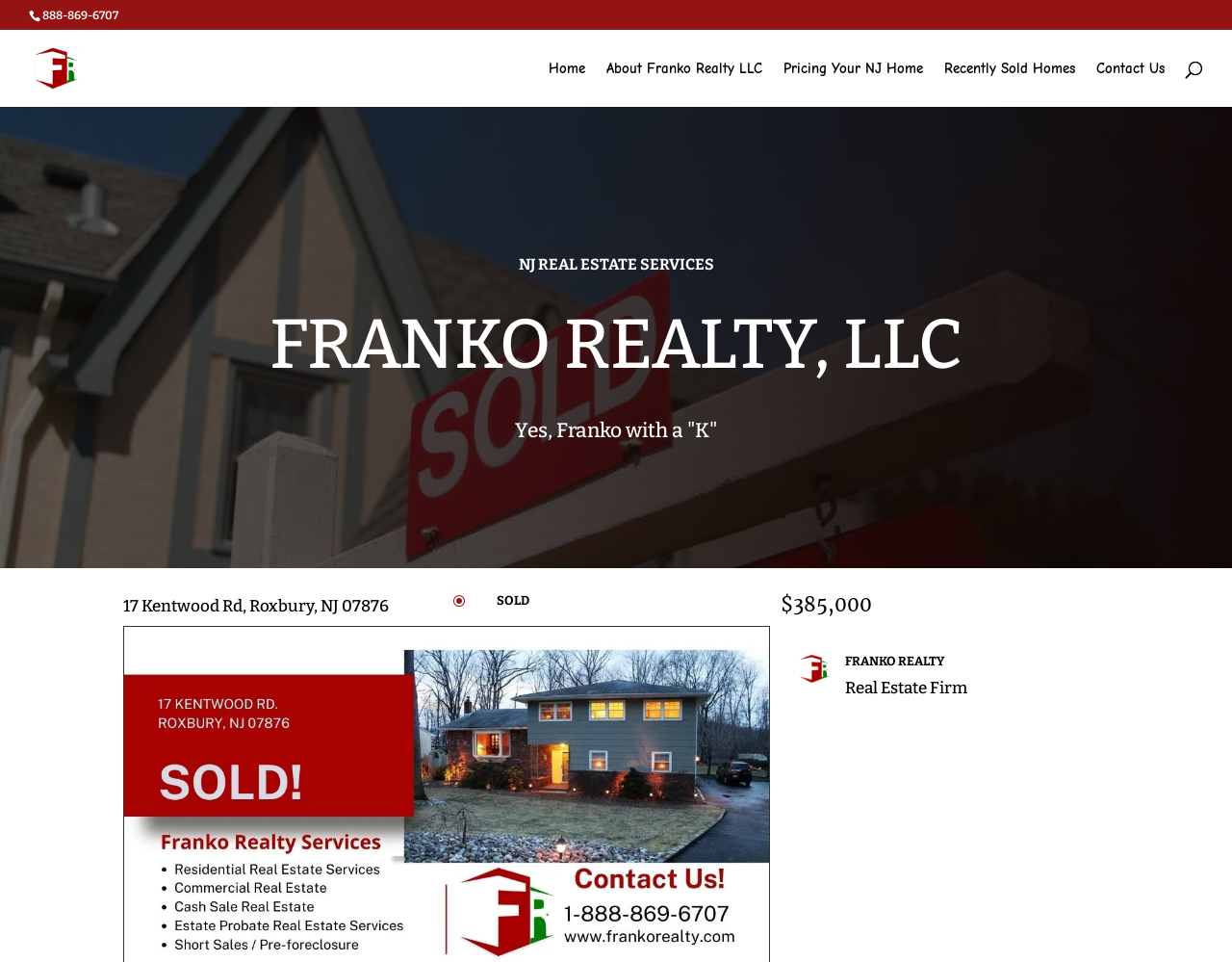By analyzing the image, answer the following question with a detailed response: What is the address of Franko Realty LLC?

I found the address by looking at the static text element that contains the address '17 Kentwood Rd, Roxbury, NJ 07876', which is located below the top navigation menu.